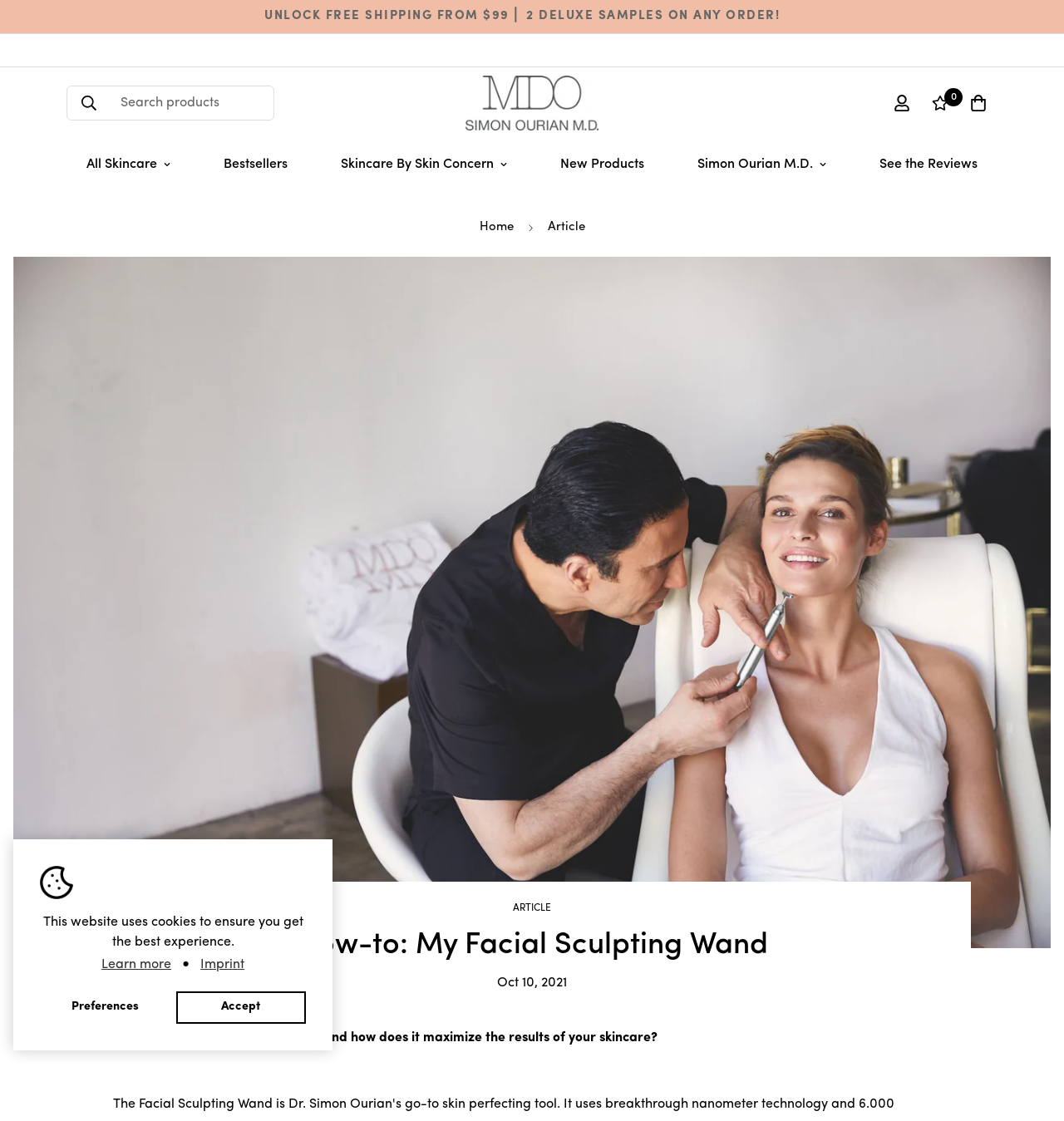Could you indicate the bounding box coordinates of the region to click in order to complete this instruction: "Learn more about cookies".

[0.093, 0.85, 0.163, 0.872]